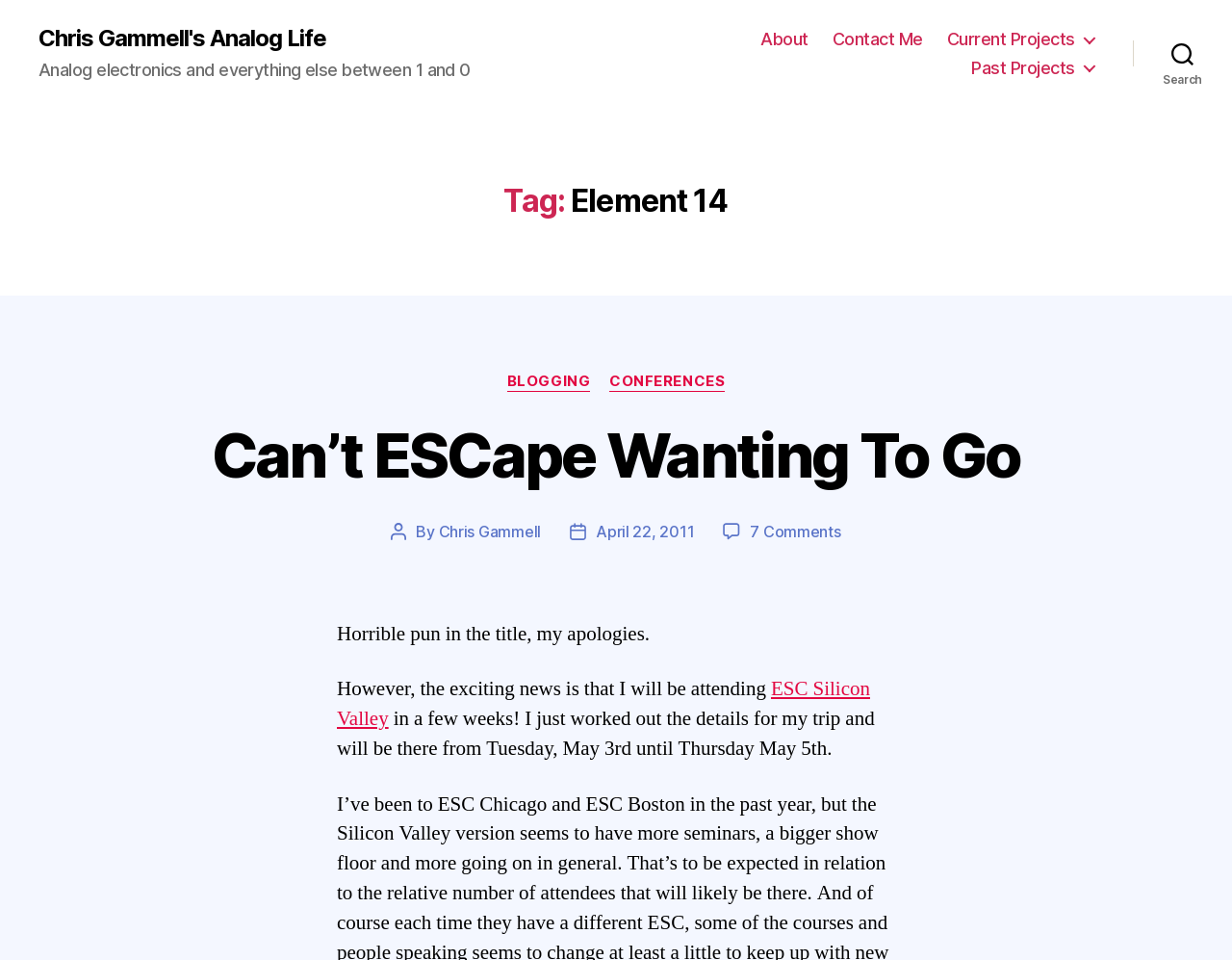Determine the primary headline of the webpage.

Tag: Element 14